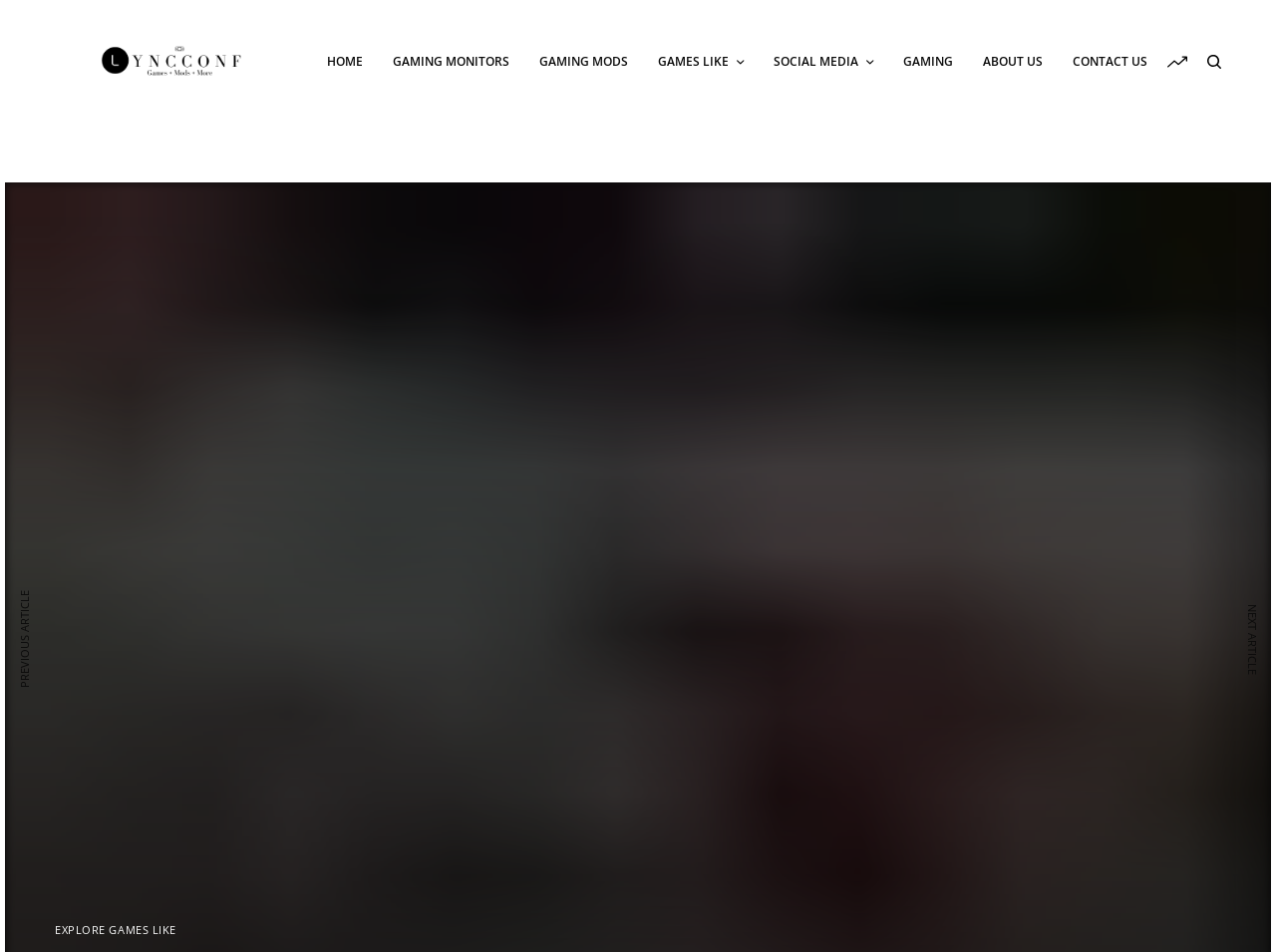Kindly determine the bounding box coordinates for the area that needs to be clicked to execute this instruction: "explore games like Zwinky".

[0.043, 0.971, 0.138, 0.983]